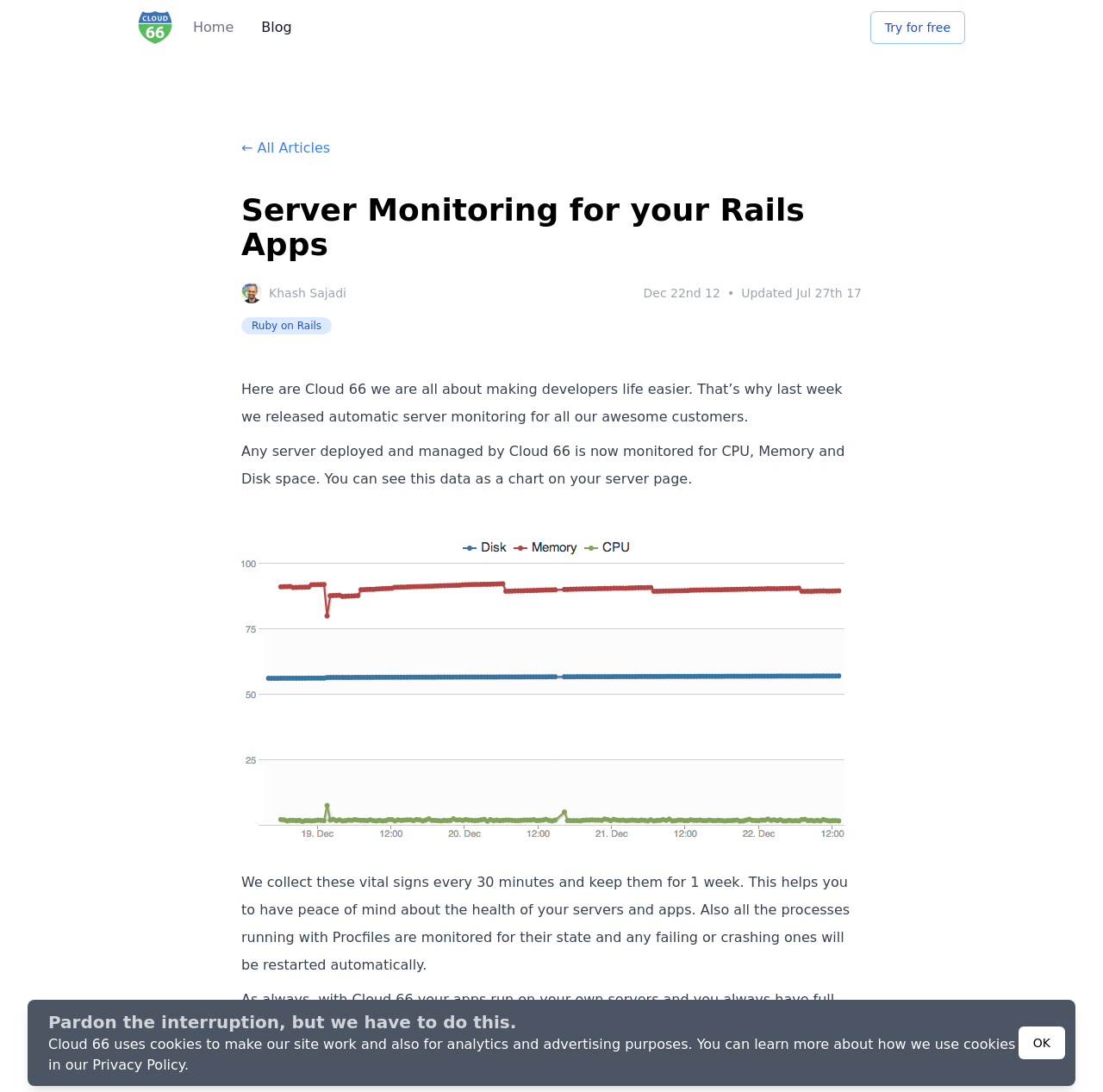Determine the bounding box coordinates of the UI element described by: "OK".

[0.923, 0.94, 0.966, 0.97]